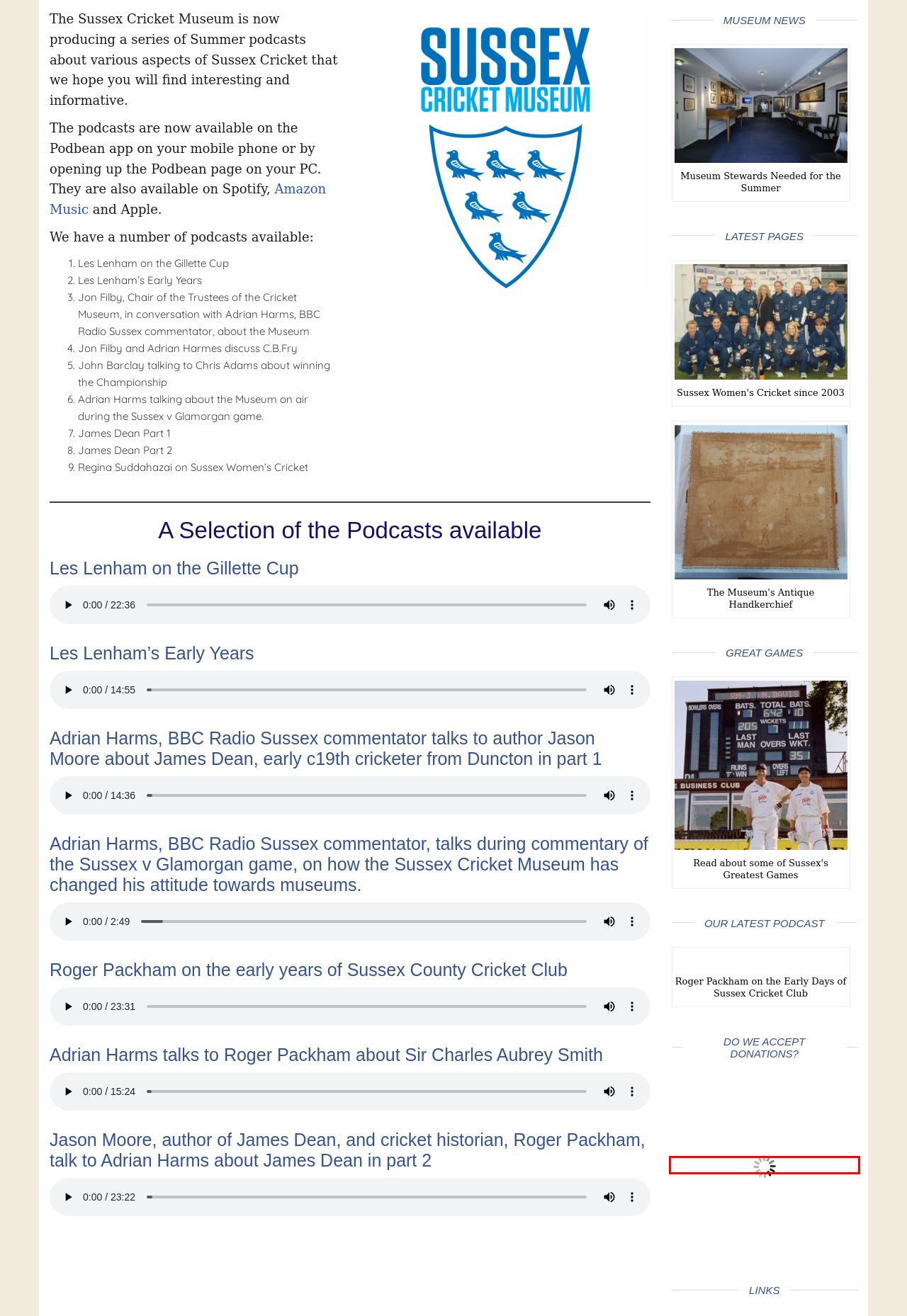You are given a screenshot of a webpage with a red rectangle bounding box. Choose the best webpage description that matches the new webpage after clicking the element in the bounding box. Here are the candidates:
A. Sussex Cricket Museum
B. Great Games – Sussex Cricket Museum
C. Contact Us – Sussex Cricket Museum
D. The Galleries – Sussex Cricket Museum
E. About Us – Sussex Cricket Museum
F. Donating an Artefact – Sussex Cricket Museum
G. Women’s Cricket at Sussex since 2003 – Sussex Cricket Museum
H. An 18th Century handkerchief – Sussex Cricket Museum

F